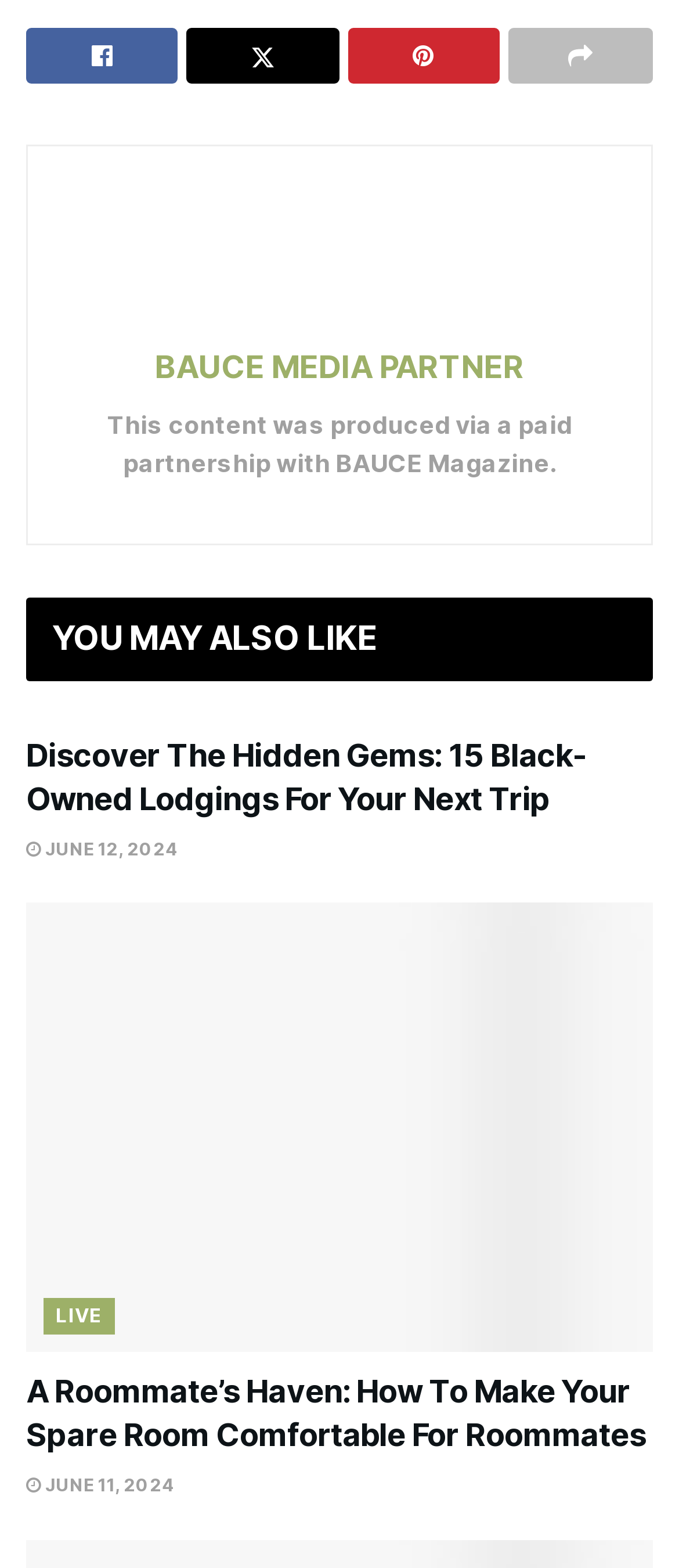What is the image caption of the second article under 'YOU MAY ALSO LIKE'?
Refer to the image and respond with a one-word or short-phrase answer.

A Roommate’s Haven: How to Make Your Spare Room Comfortable for Roommates